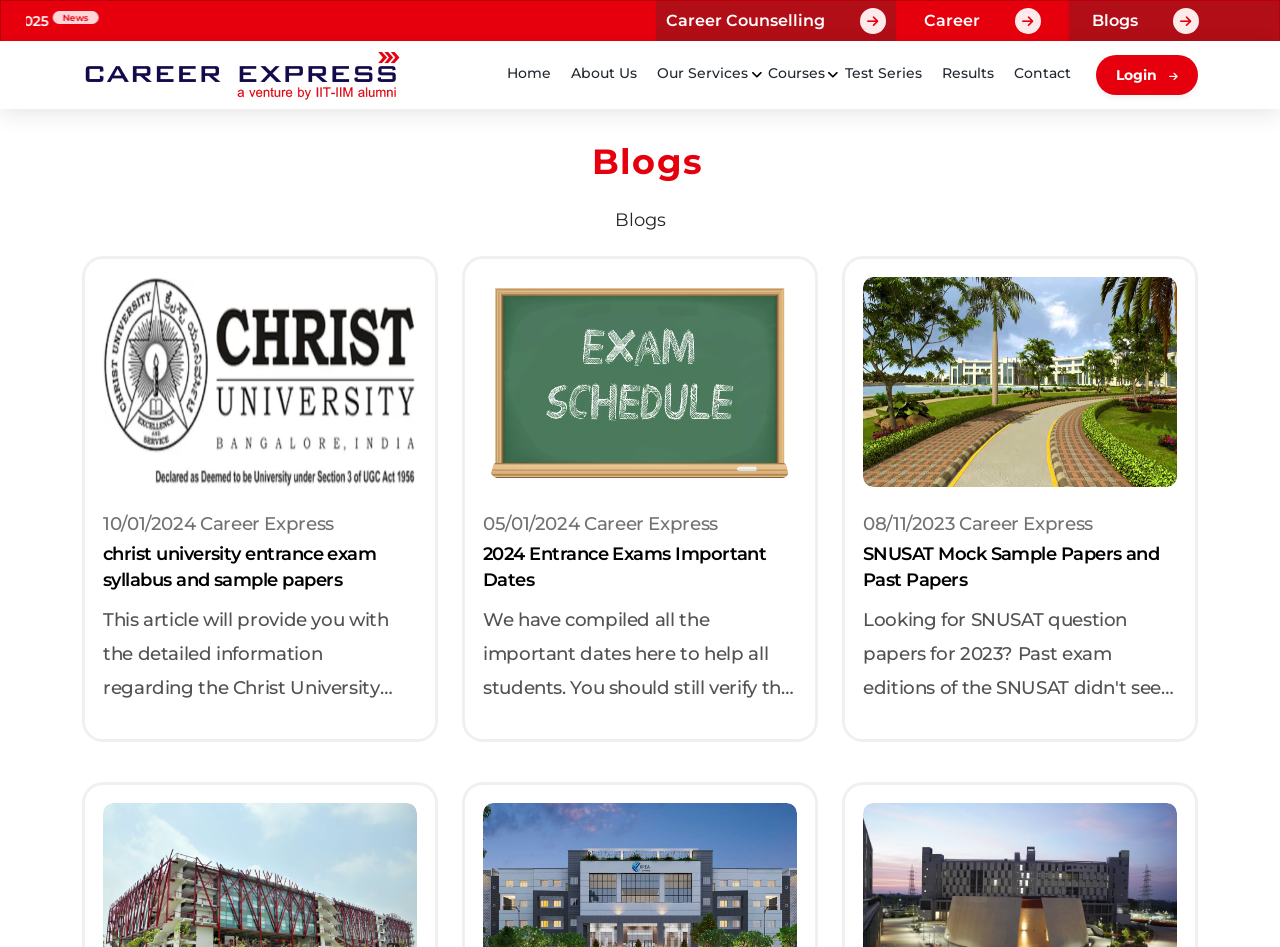Kindly respond to the following question with a single word or a brief phrase: 
What is the position of the 'Login' link on the webpage?

Top right corner